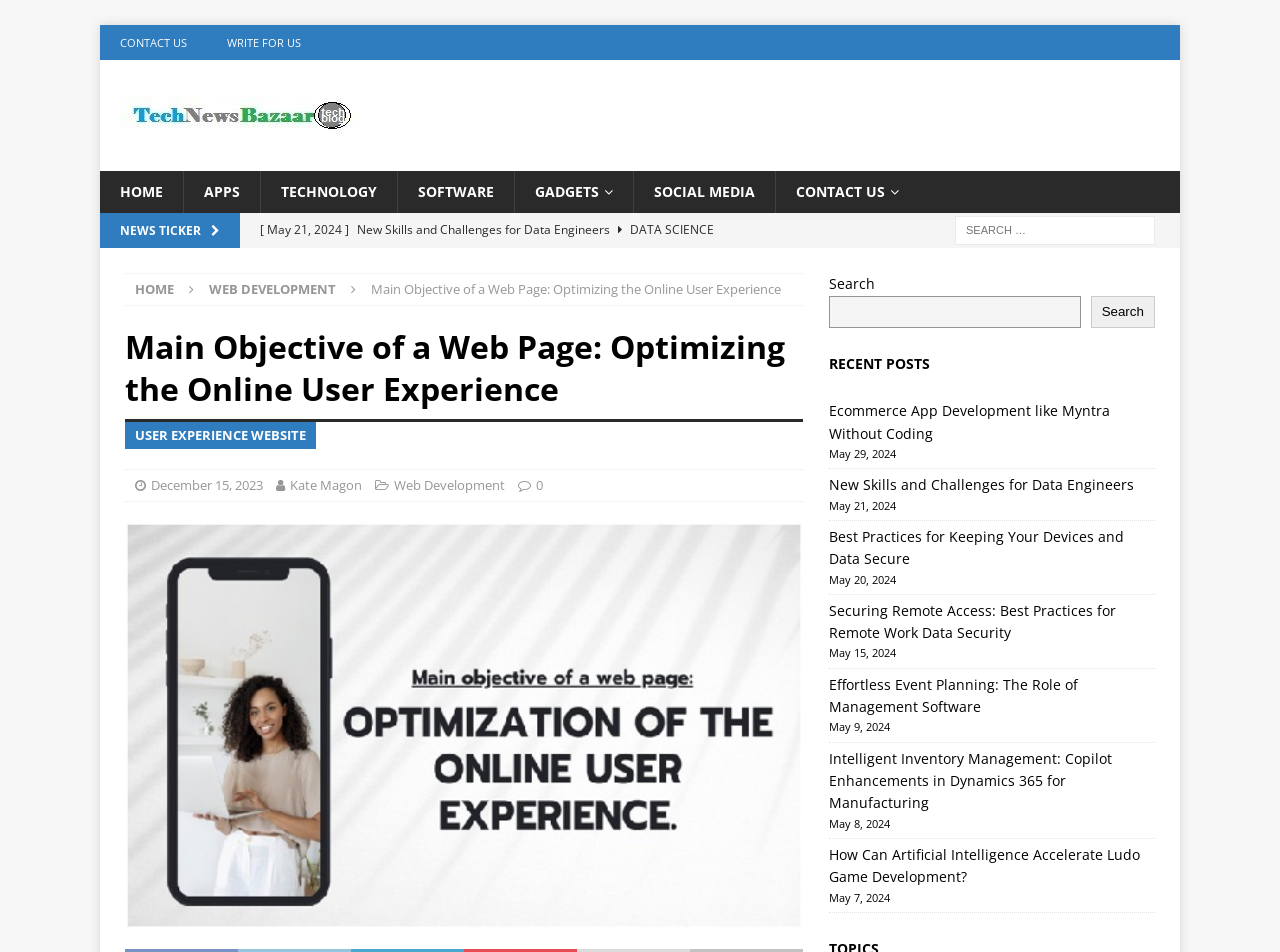Determine the bounding box coordinates of the element that should be clicked to execute the following command: "View the post about Ecommerce App Development".

[0.647, 0.421, 0.867, 0.465]